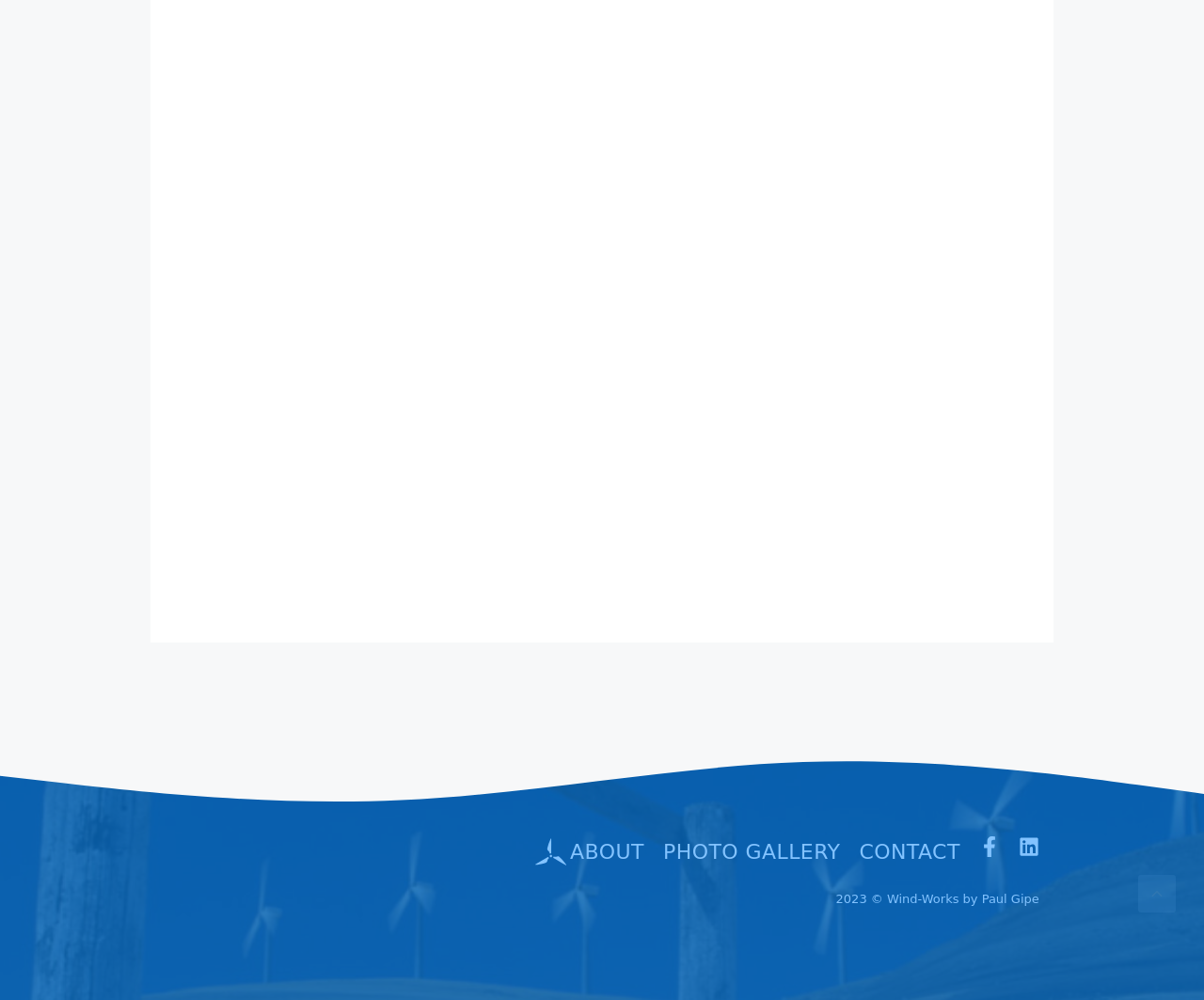How many empty link elements are there?
Using the image as a reference, give a one-word or short phrase answer.

2